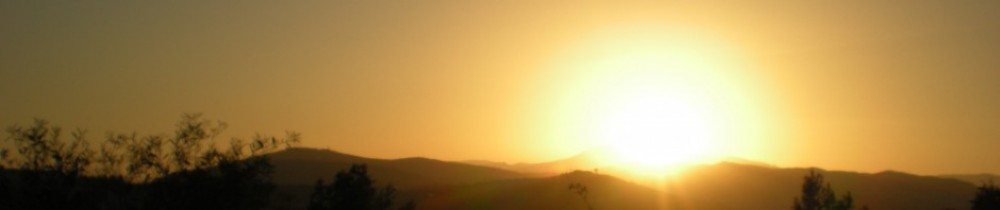Refer to the image and offer a detailed explanation in response to the question: What is the atmosphere of the scene?

The caption states that the sun 'creates a serene atmosphere', implying that the overall mood of the scene is peaceful and calm.